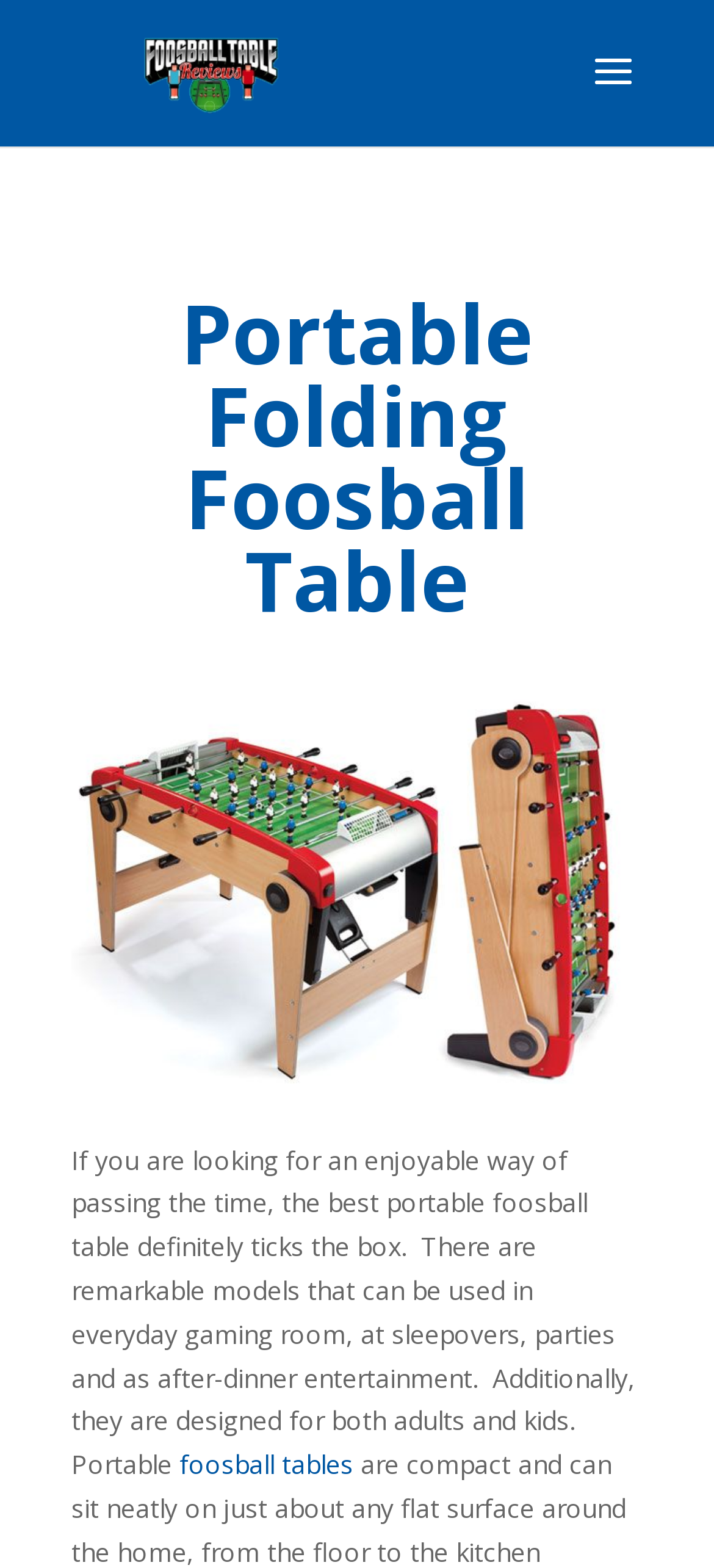Bounding box coordinates are specified in the format (top-left x, top-left y, bottom-right x, bottom-right y). All values are floating point numbers bounded between 0 and 1. Please provide the bounding box coordinate of the region this sentence describes: foosball tables

[0.241, 0.923, 0.495, 0.945]